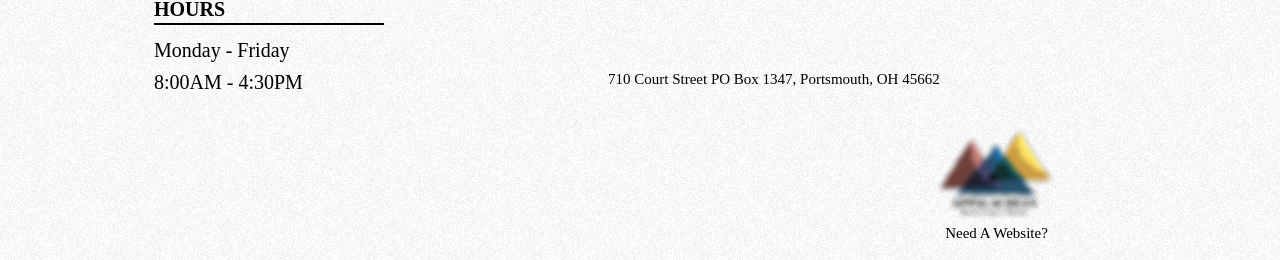What is the address of the office?
Look at the image and construct a detailed response to the question.

I found the address by looking at the heading element that contains the address information, which is located below the office hours. The address is 710 Court Street PO Box 1347, Portsmouth, OH 45662.